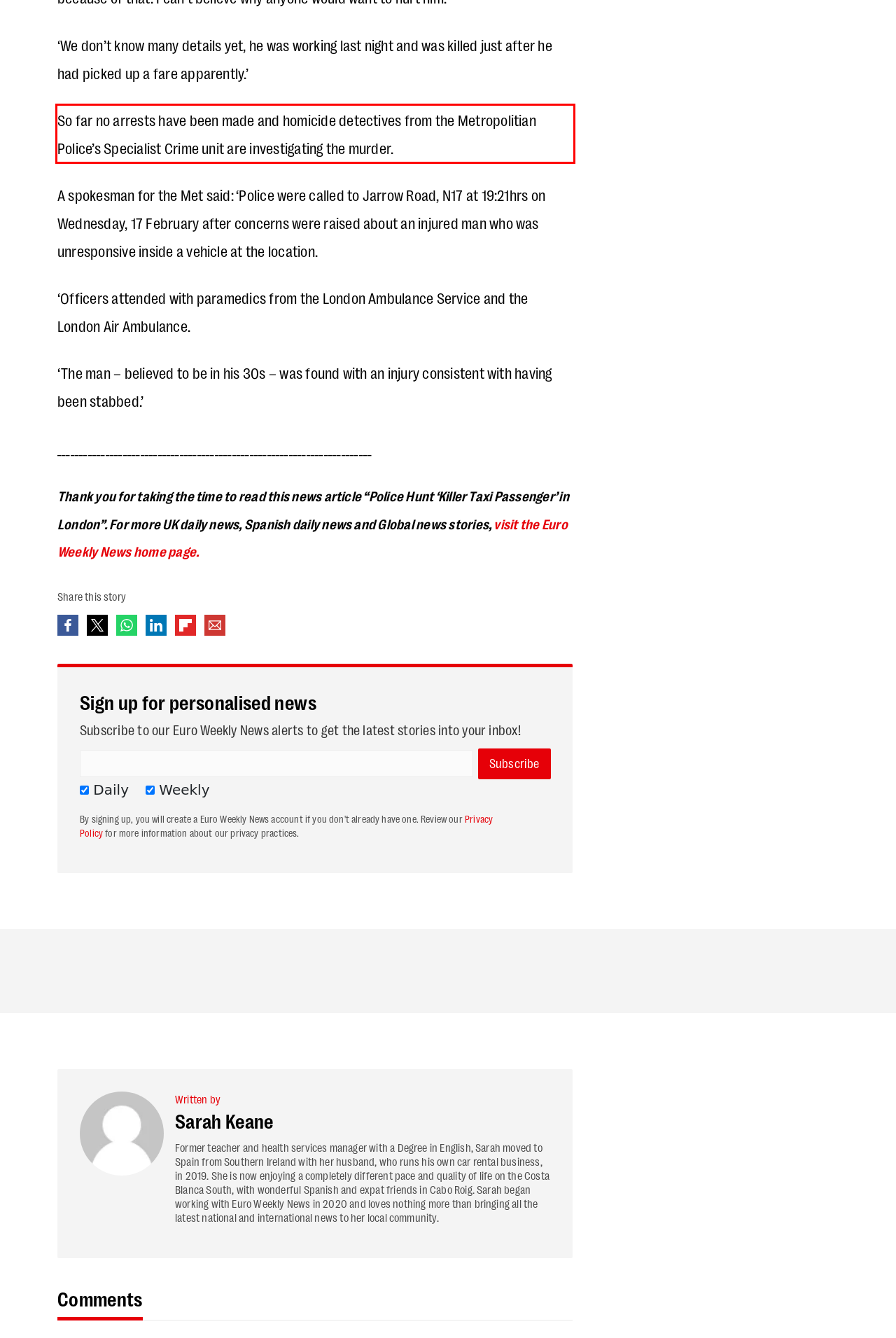You have a webpage screenshot with a red rectangle surrounding a UI element. Extract the text content from within this red bounding box.

So far no arrests have been made and homicide detectives from the Metropolitian Police’s Specialist Crime unit are investigating the murder.